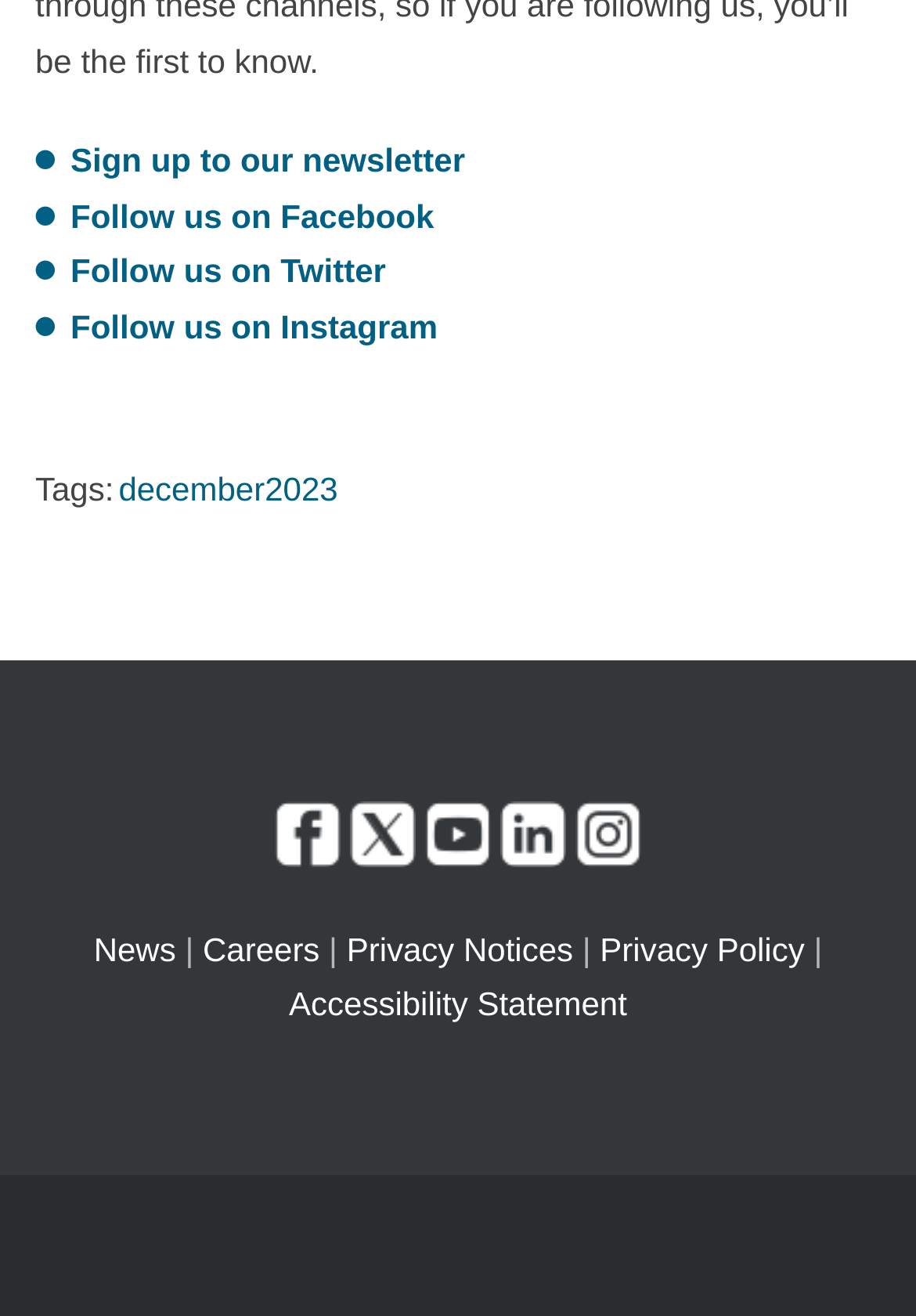Identify the bounding box coordinates of the specific part of the webpage to click to complete this instruction: "Go to Facebook page".

[0.301, 0.617, 0.372, 0.646]